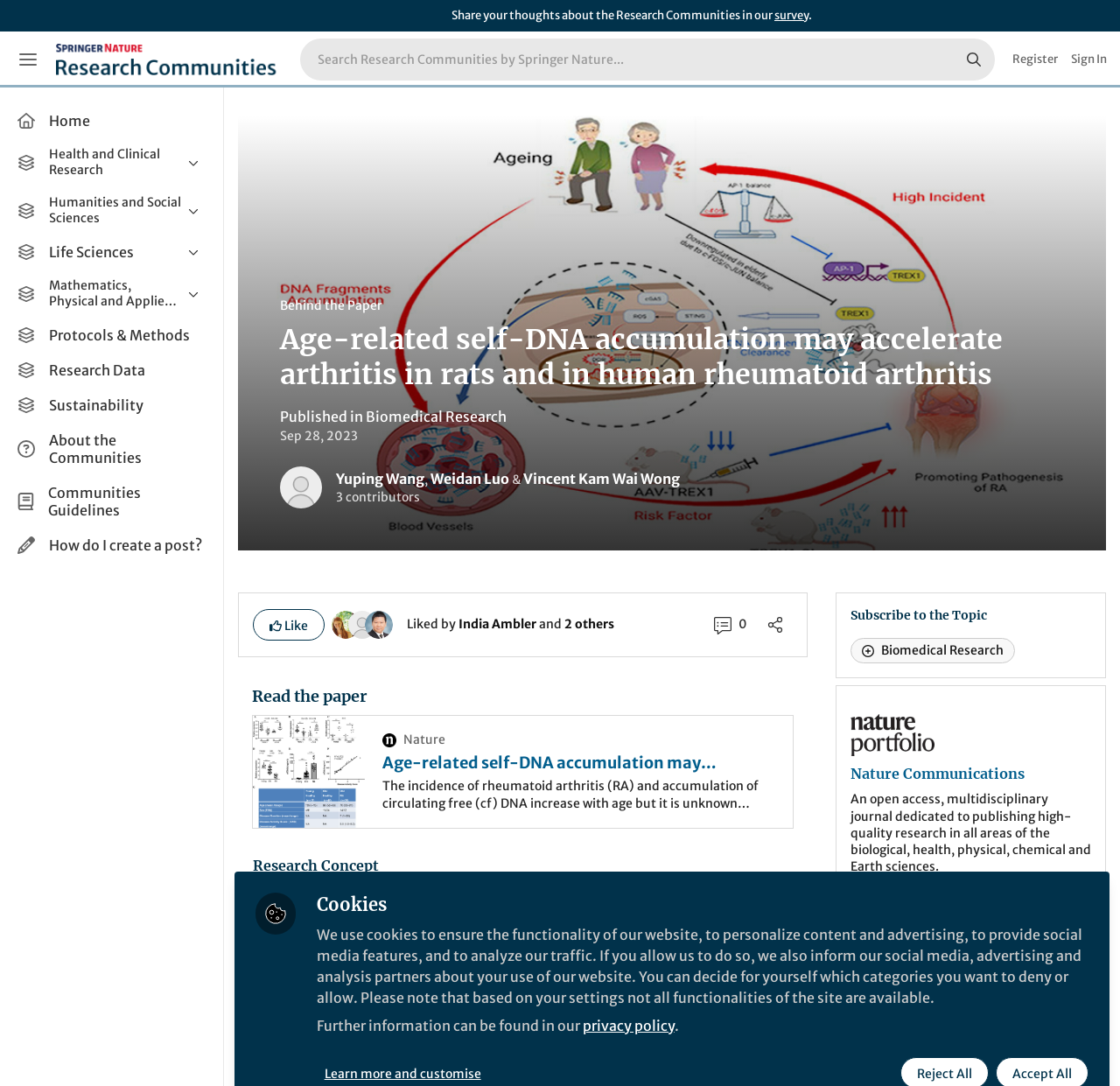What is the text next to the 'Register' link?
Identify the answer in the screenshot and reply with a single word or phrase.

Sign In